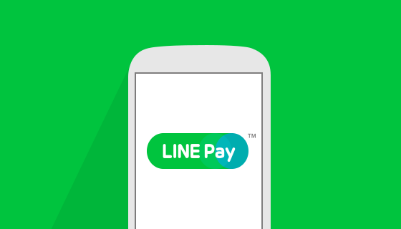Detail the scene shown in the image extensively.

The image showcases a smartphone displaying the LINE Pay logo against a vibrant green background. This visual representation emphasizes the growing trend of mobile payment solutions in Uganda, as highlighted in the accompanying article. With the rise of digital services, mobile payment gateways like LINE Pay are transforming monetary exchanges, enabling users to effortlessly send money, pay bills, and make purchases, thereby fostering a cashless society. The inclusion of this image underscores the article's focus on innovative financial interactions and the impact these technologies have on enhancing financial inclusion and growth within the country.